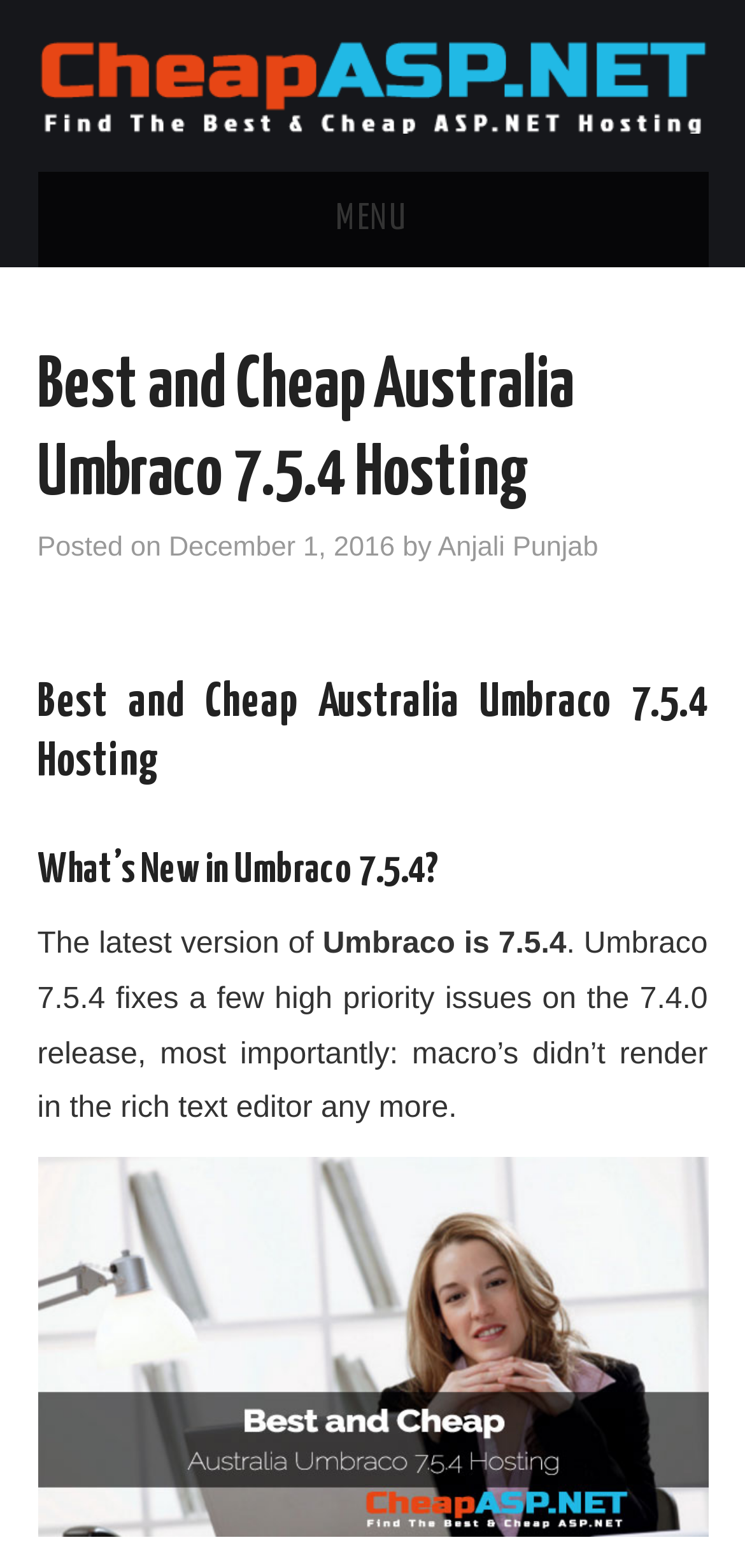Please find the bounding box coordinates of the section that needs to be clicked to achieve this instruction: "View Best and Cheap Australia Umbraco 7.5.4 Hosting".

[0.05, 0.738, 0.95, 0.98]